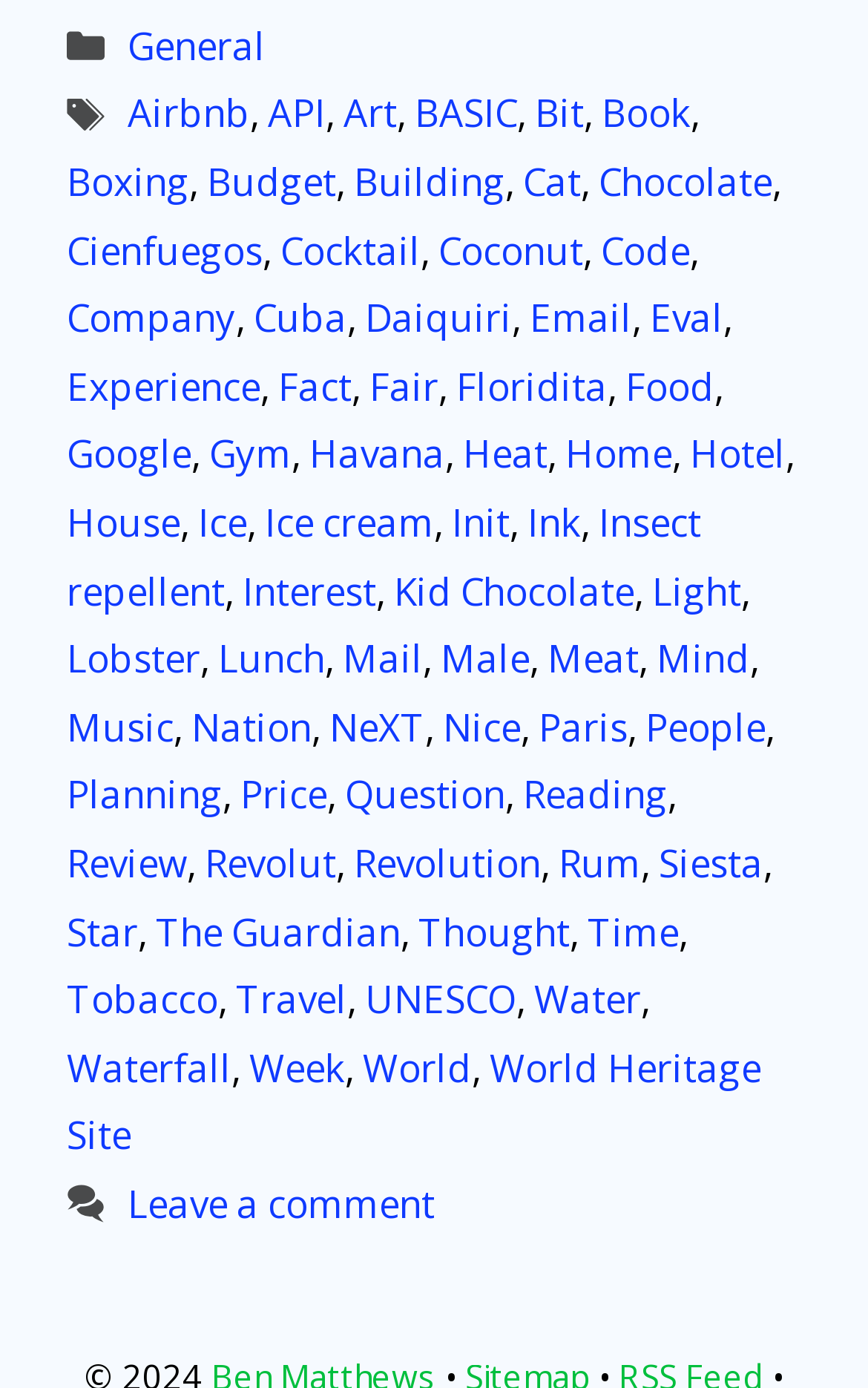How many categories are listed?
Using the image as a reference, answer the question with a short word or phrase.

1